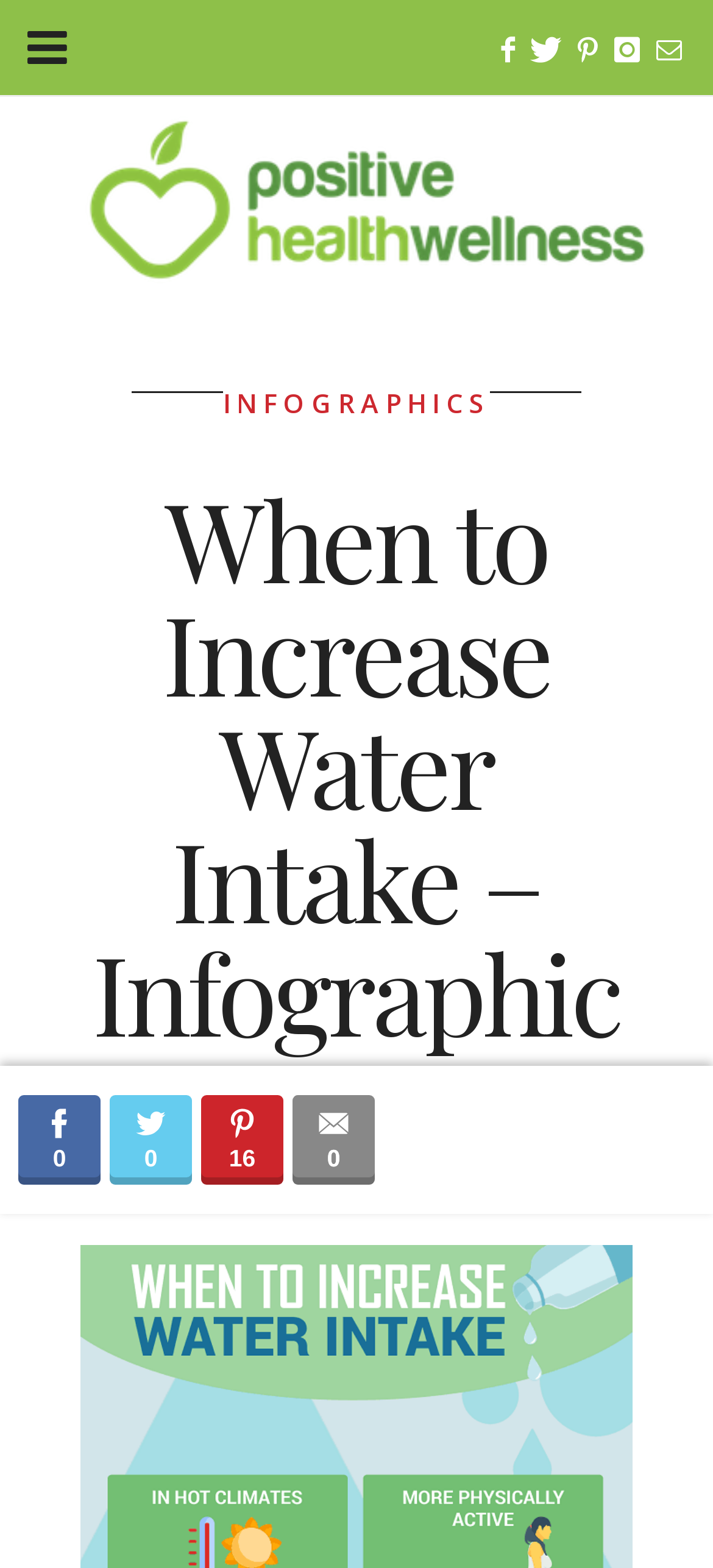Please identify the primary heading of the webpage and give its text content.

When to Increase Water Intake – Infographic